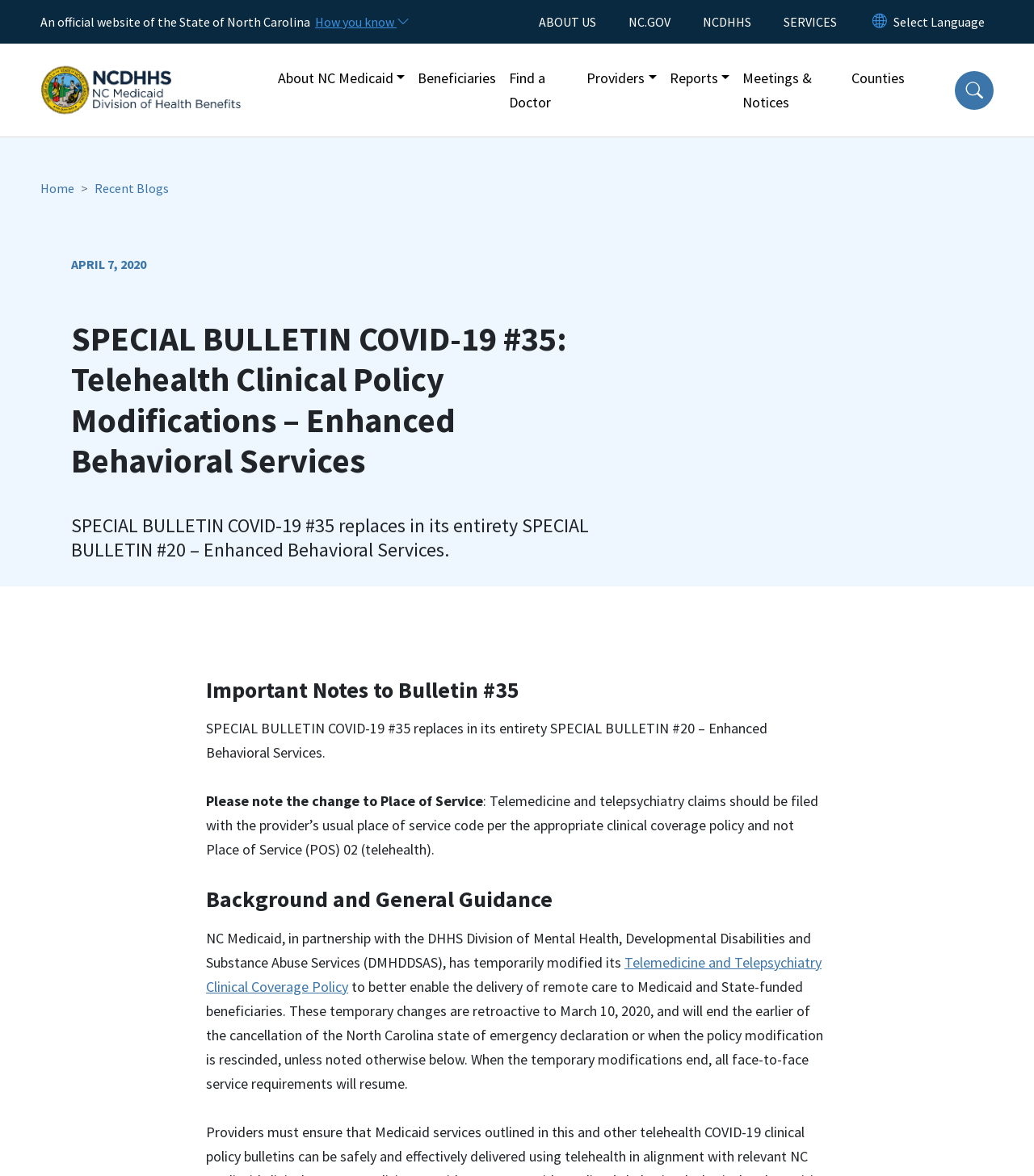What is the purpose of the temporary modification of the Telemedicine and Telepsychiatry Clinical Coverage Policy?
Answer briefly with a single word or phrase based on the image.

To better enable remote care